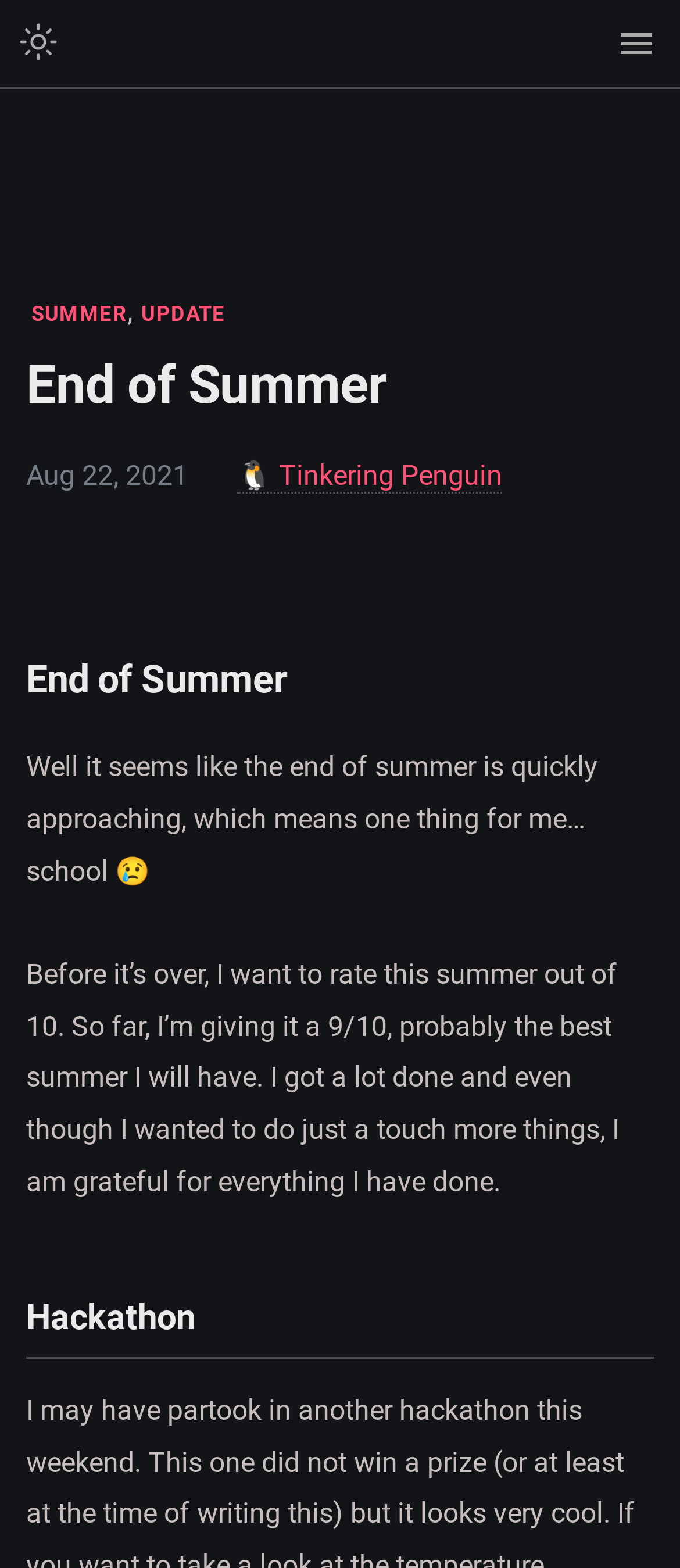Determine and generate the text content of the webpage's headline.

End of Summer